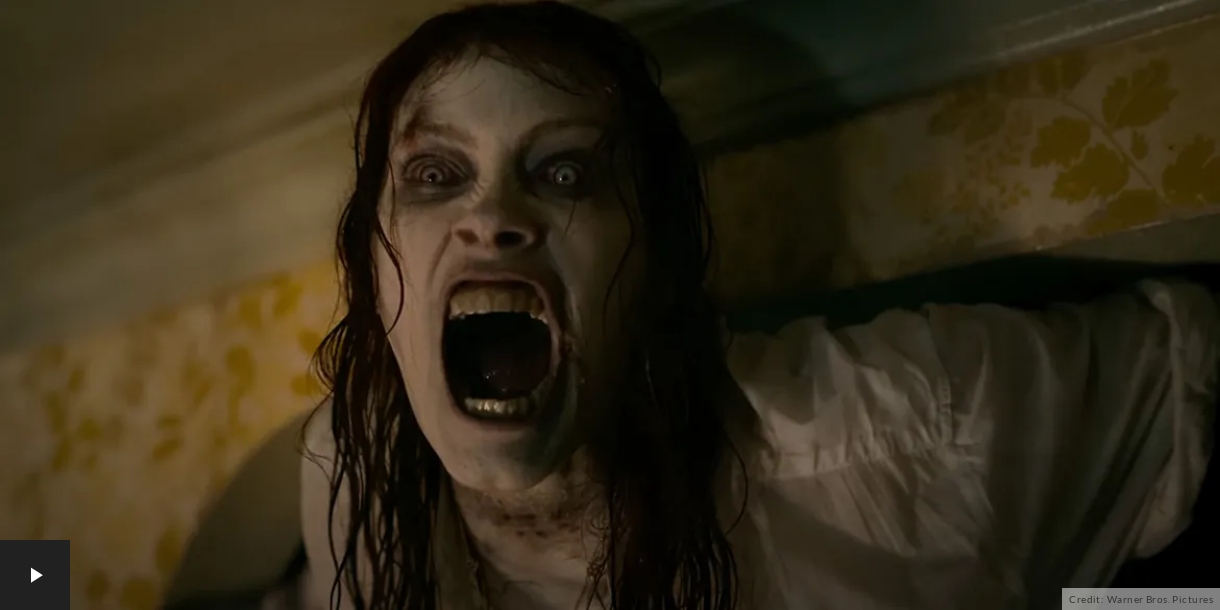What is the character wearing?
Please give a detailed and elaborate answer to the question.

The caption describes the character as wearing a tattered white garment, which is likely a key aspect of the character's appearance and adds to the overall sense of unease and horror in the image.